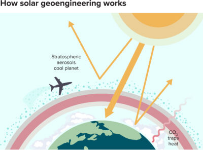Provide your answer in one word or a succinct phrase for the question: 
What is the role of the airplane in the image?

aerosols